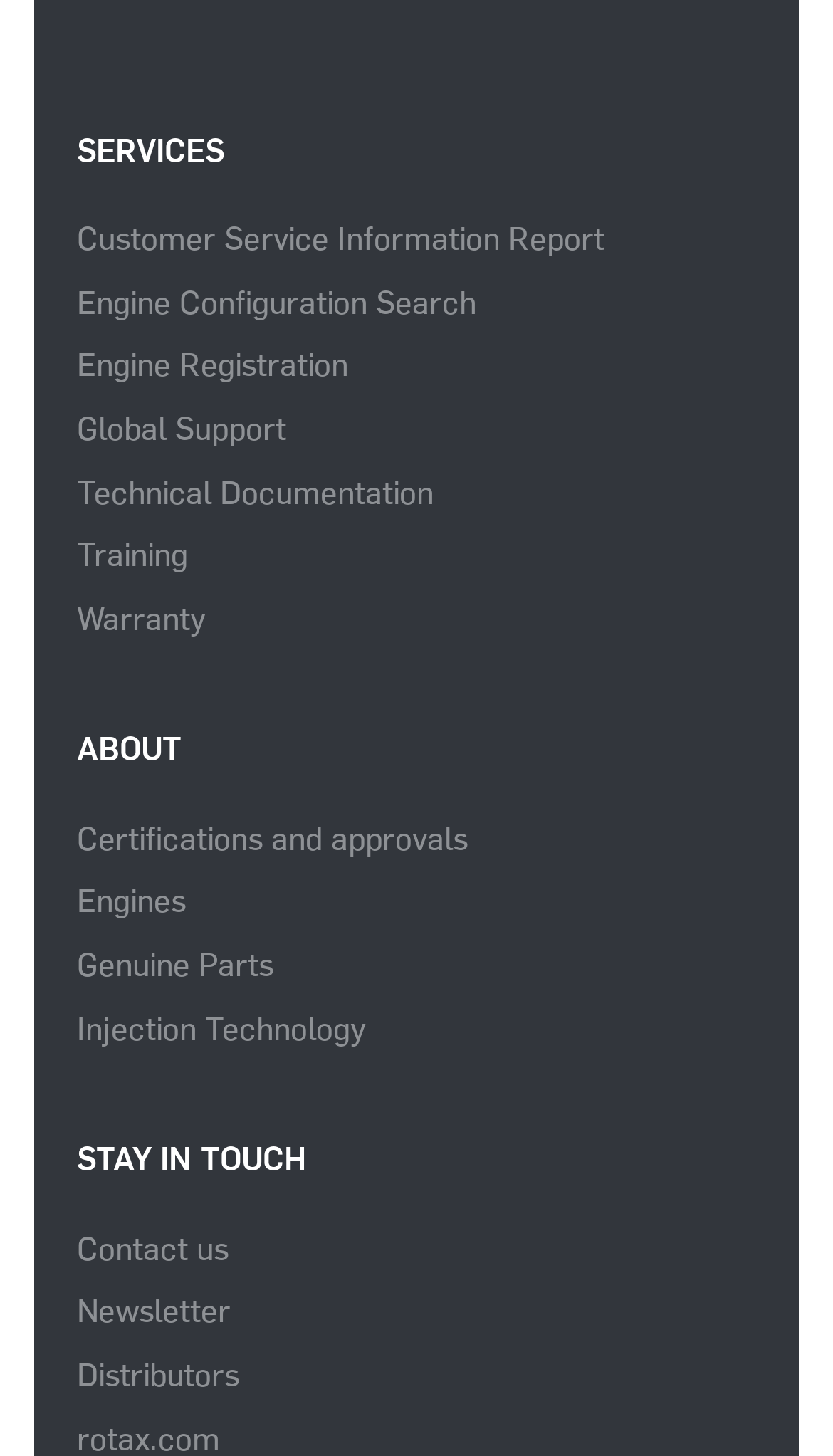Respond with a single word or phrase to the following question:
How many menu categories are there?

3